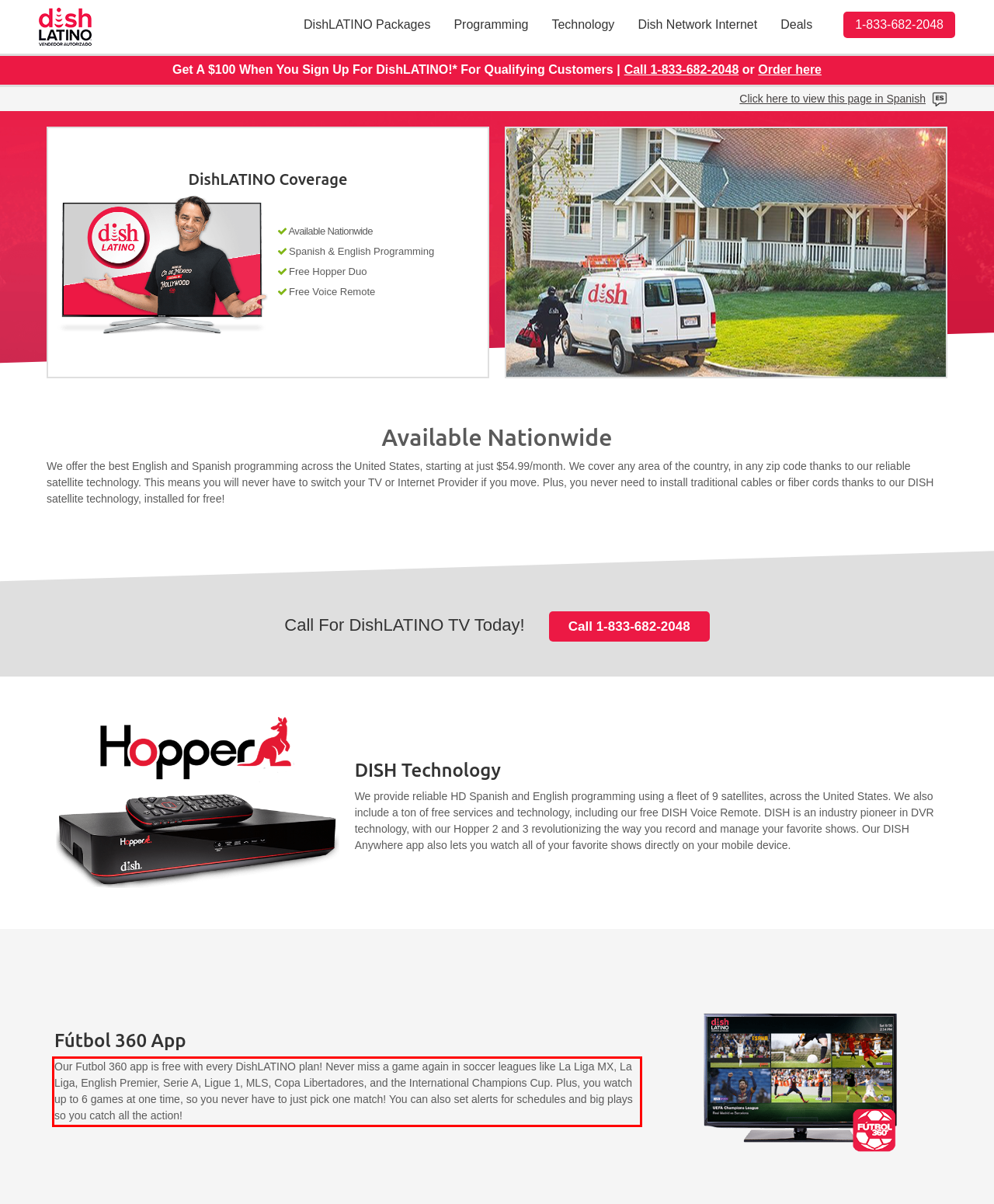Given a screenshot of a webpage with a red bounding box, please identify and retrieve the text inside the red rectangle.

Our Futbol 360 app is free with every DishLATINO plan! Never miss a game again in soccer leagues like La Liga MX, La Liga, English Premier, Serie A, Ligue 1, MLS, Copa Libertadores, and the International Champions Cup. Plus, you watch up to 6 games at one time, so you never have to just pick one match! You can also set alerts for schedules and big plays so you catch all the action!